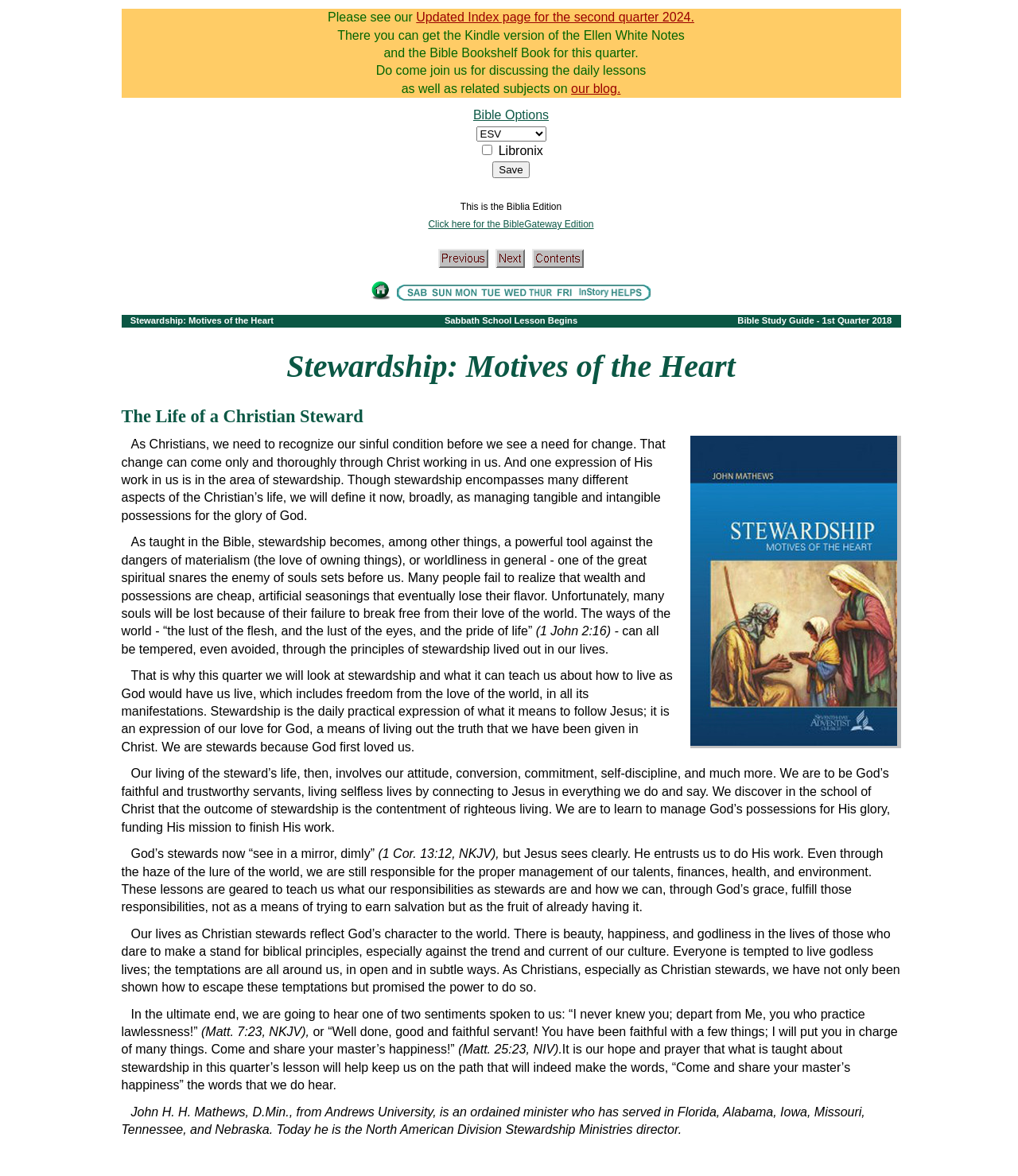Specify the bounding box coordinates of the element's region that should be clicked to achieve the following instruction: "Click the 'Next' link". The bounding box coordinates consist of four float numbers between 0 and 1, in the format [left, top, right, bottom].

[0.487, 0.218, 0.516, 0.23]